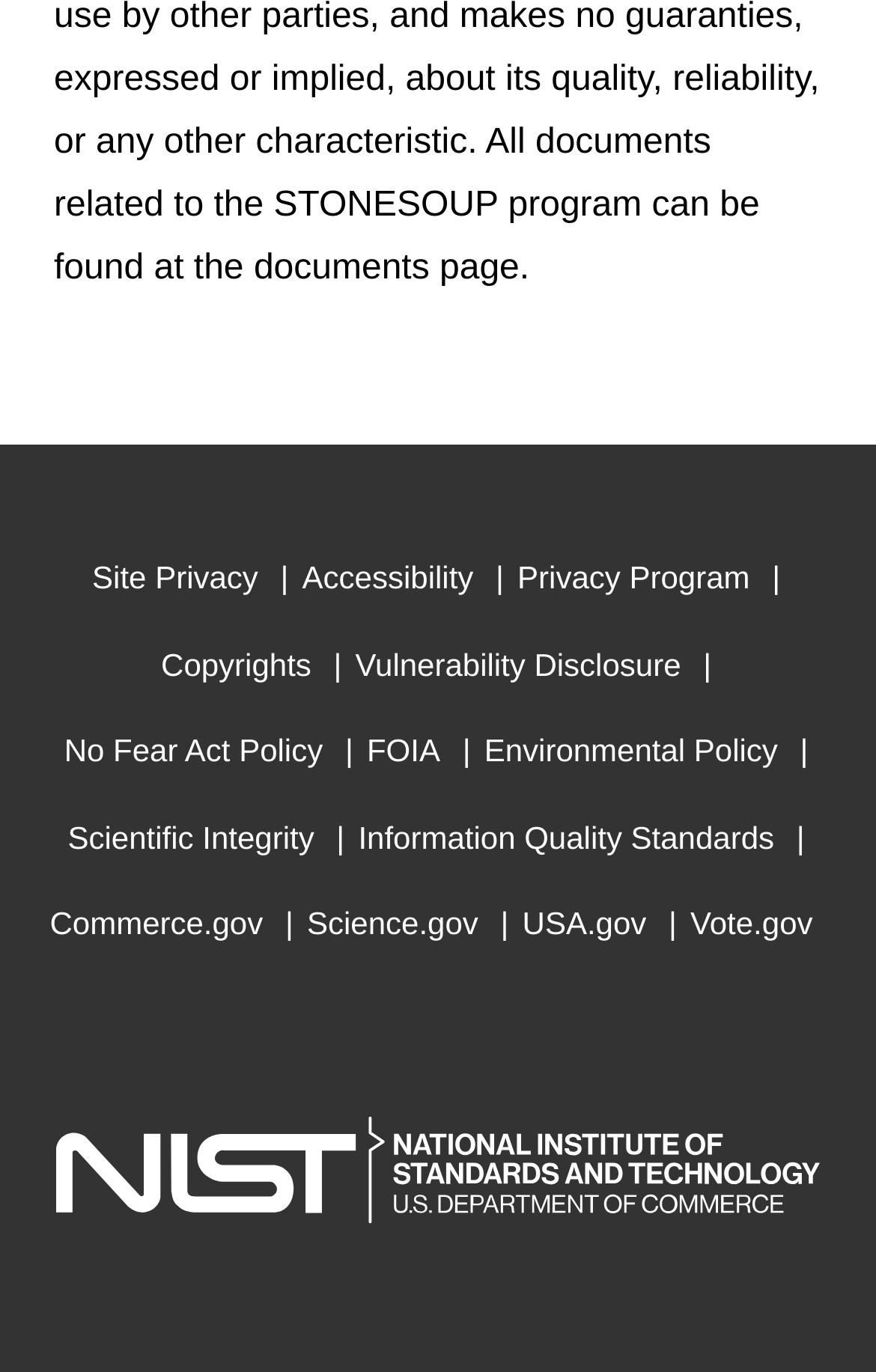Please answer the following question using a single word or phrase: 
How many links are in the footer?

15